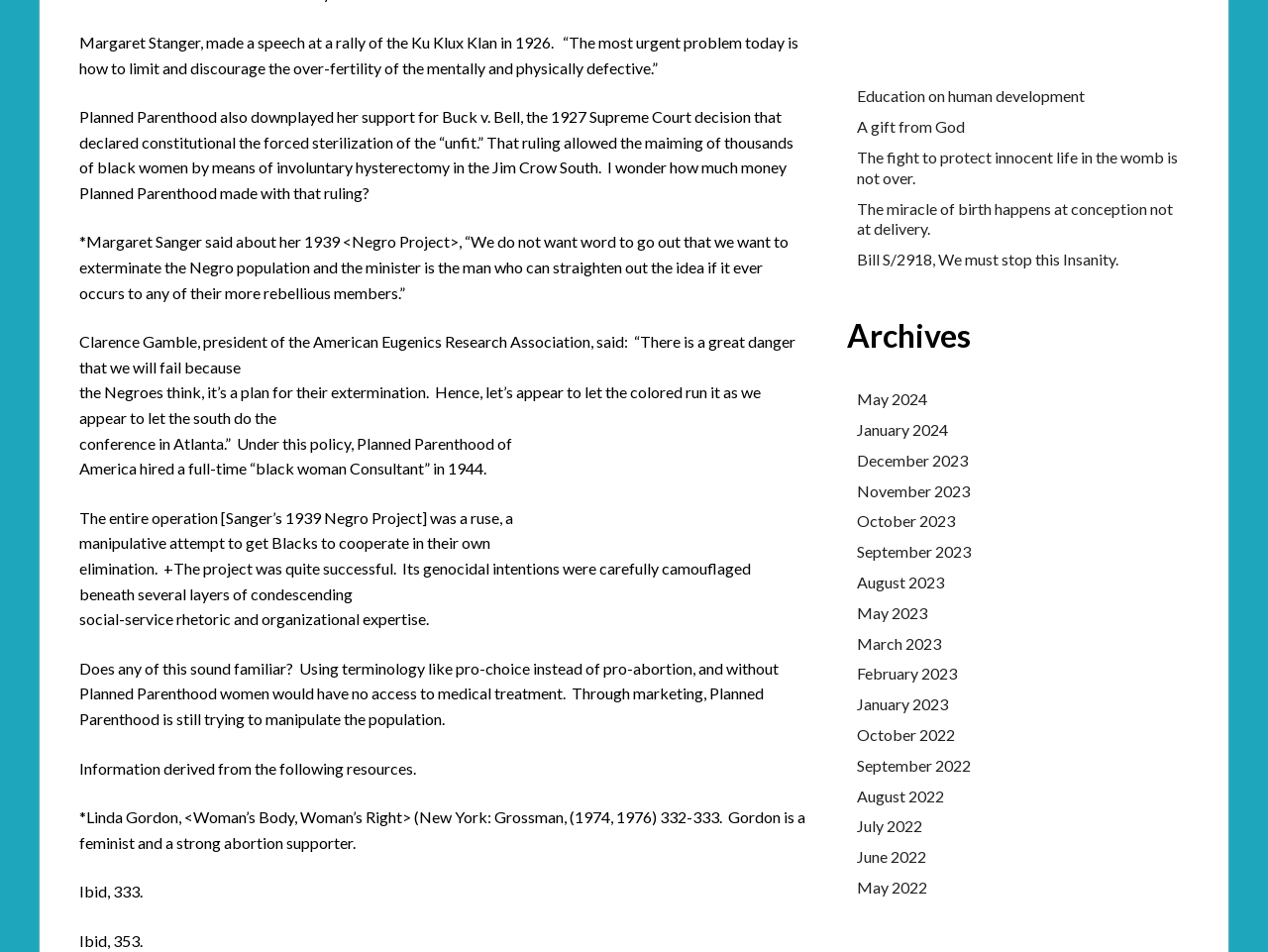Who is mentioned in the first quote?
Kindly offer a comprehensive and detailed response to the question.

The first quote on the webpage is attributed to Margaret Sanger, who is discussing the problem of 'over-fertility of the mentally and physically defective'.